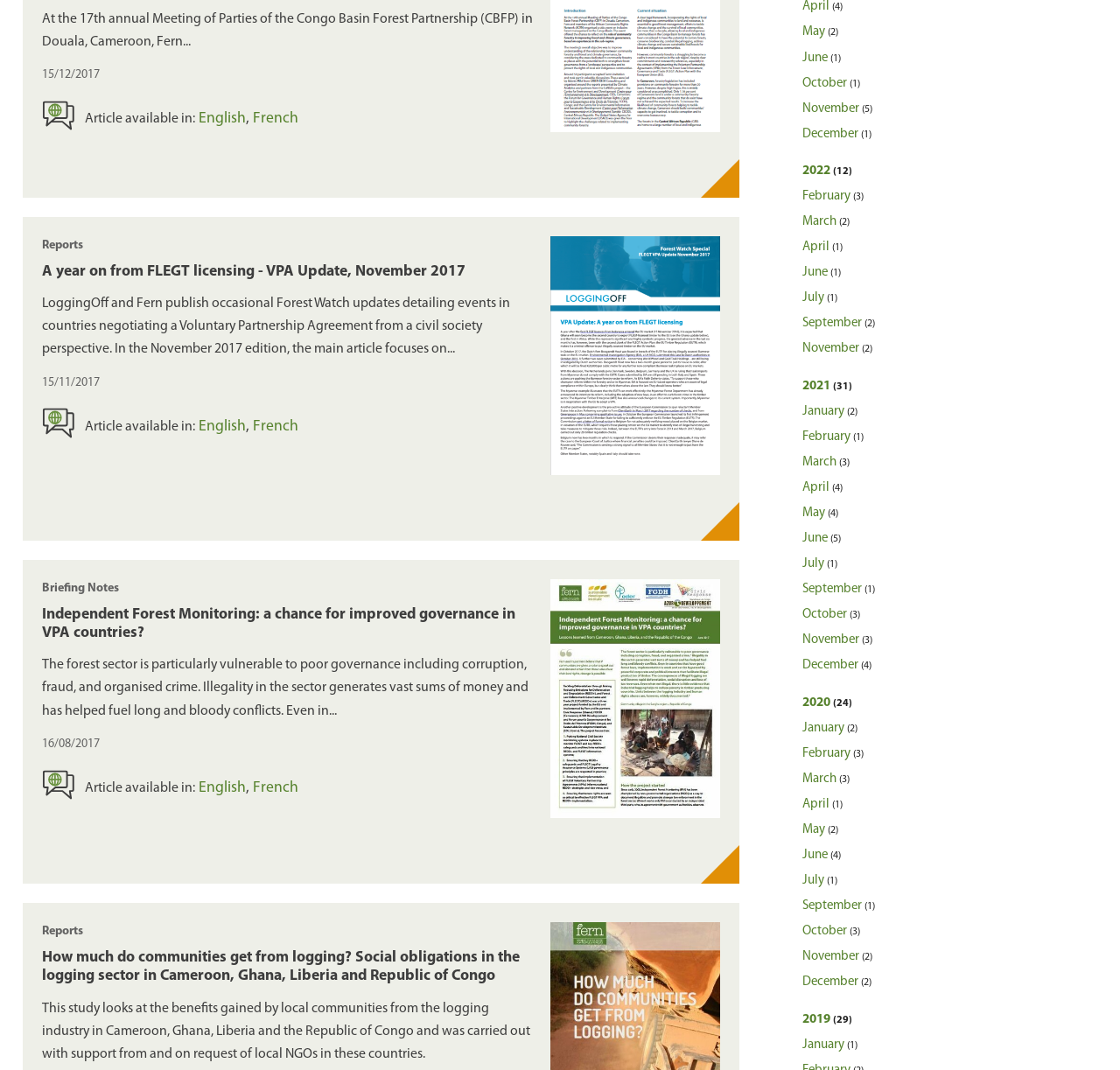Find the bounding box coordinates for the area that should be clicked to accomplish the instruction: "Browse articles from November".

[0.716, 0.095, 0.779, 0.108]